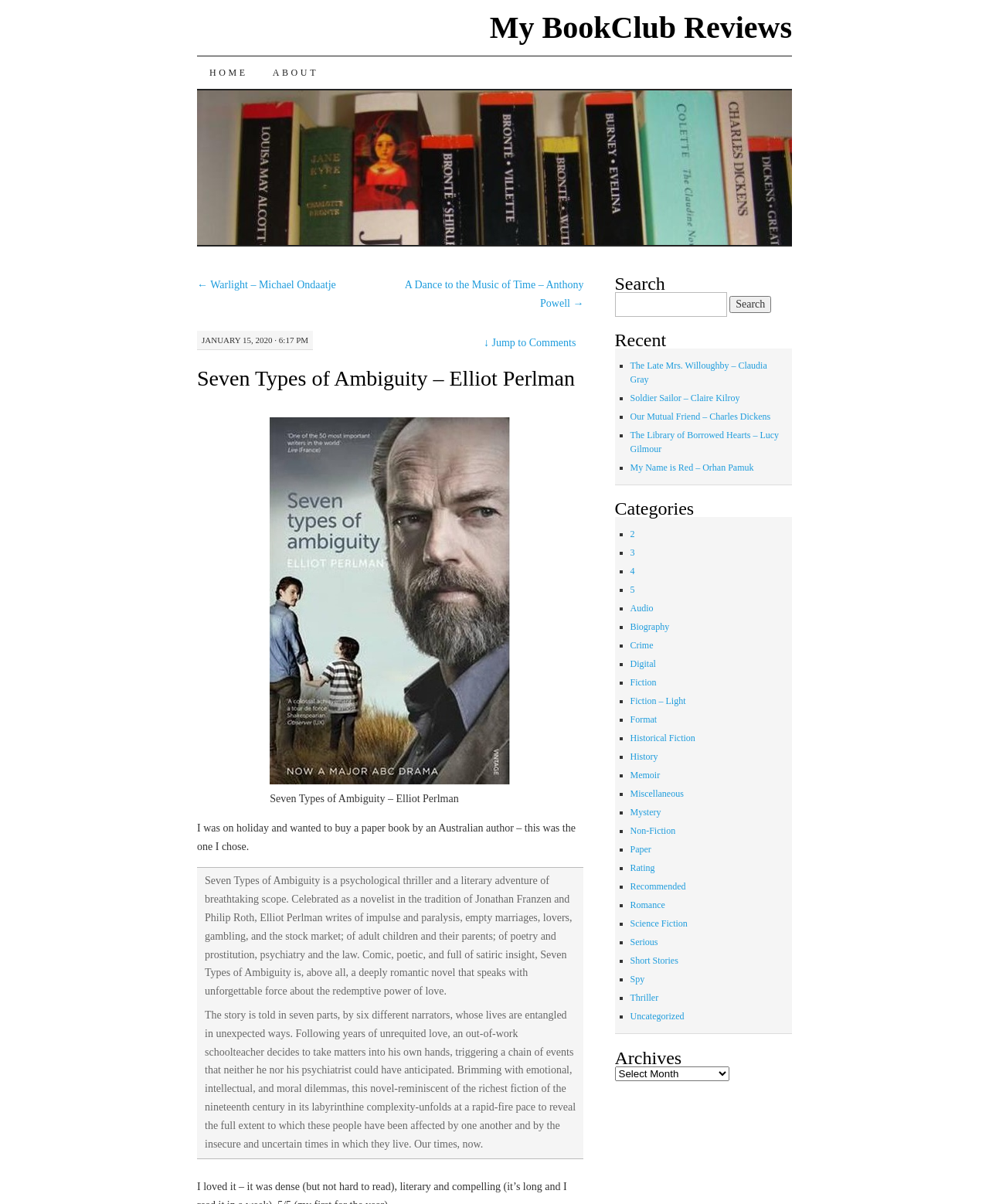Summarize the webpage with a detailed and informative caption.

This webpage is a book review page for "Seven Types of Ambiguity" by Elliot Perlman. At the top, there is a navigation menu with links to "HOME", "ABOUT", and a search bar. Below the navigation menu, there is a heading with the title of the book and a link to jump to the comments section.

On the left side of the page, there is a section with a figure and a figcaption, followed by a blockquote with a summary of the book. The blockquote is divided into two parts, with the first part describing the book's genre and themes, and the second part providing more details about the story.

To the right of the blockquote, there is a section with a heading "Recent" that lists several book titles with links to their respective review pages. Below this section, there is a heading "Categories" that lists various book categories, such as "Fiction", "Non-Fiction", "Mystery", and "Romance", each with a link to a page with related book reviews.

At the bottom of the page, there is a complementary section with a search bar and a list of links to other book review pages.